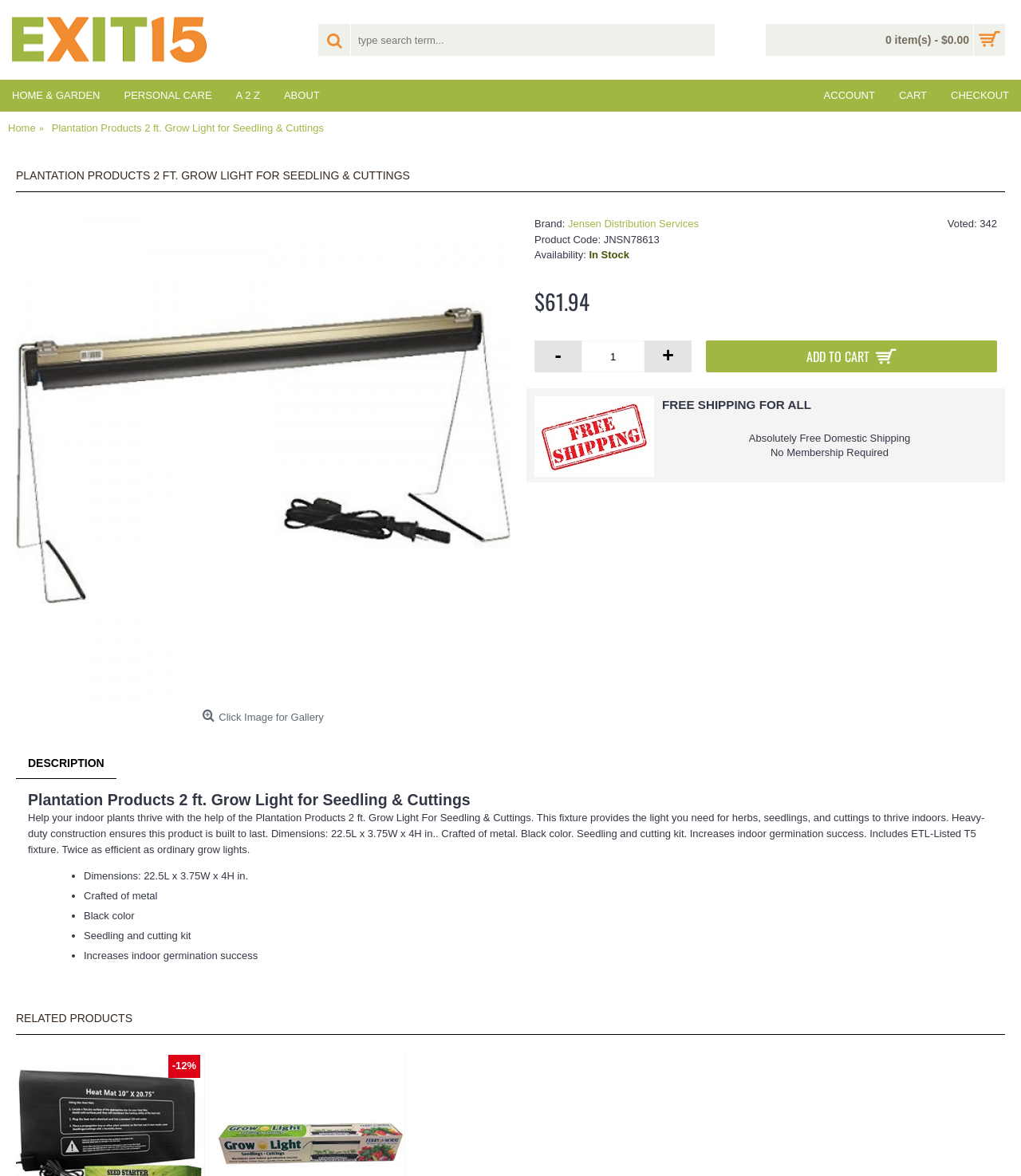Please give the bounding box coordinates of the area that should be clicked to fulfill the following instruction: "search for products". The coordinates should be in the format of four float numbers from 0 to 1, i.e., [left, top, right, bottom].

[0.312, 0.02, 0.7, 0.047]